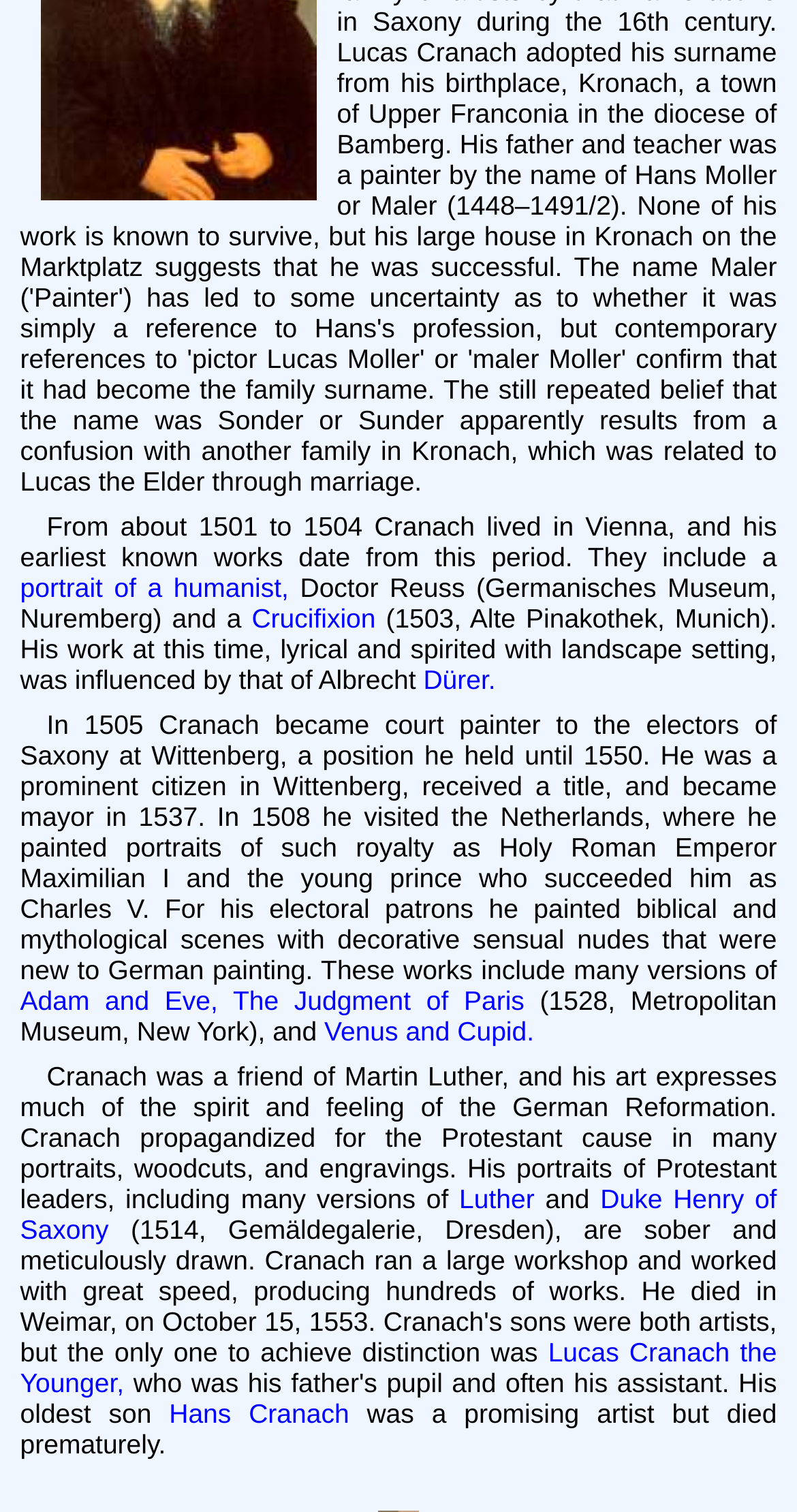Given the description of the UI element: "Lucas Cranach the Younger,", predict the bounding box coordinates in the form of [left, top, right, bottom], with each value being a float between 0 and 1.

[0.025, 0.884, 0.975, 0.924]